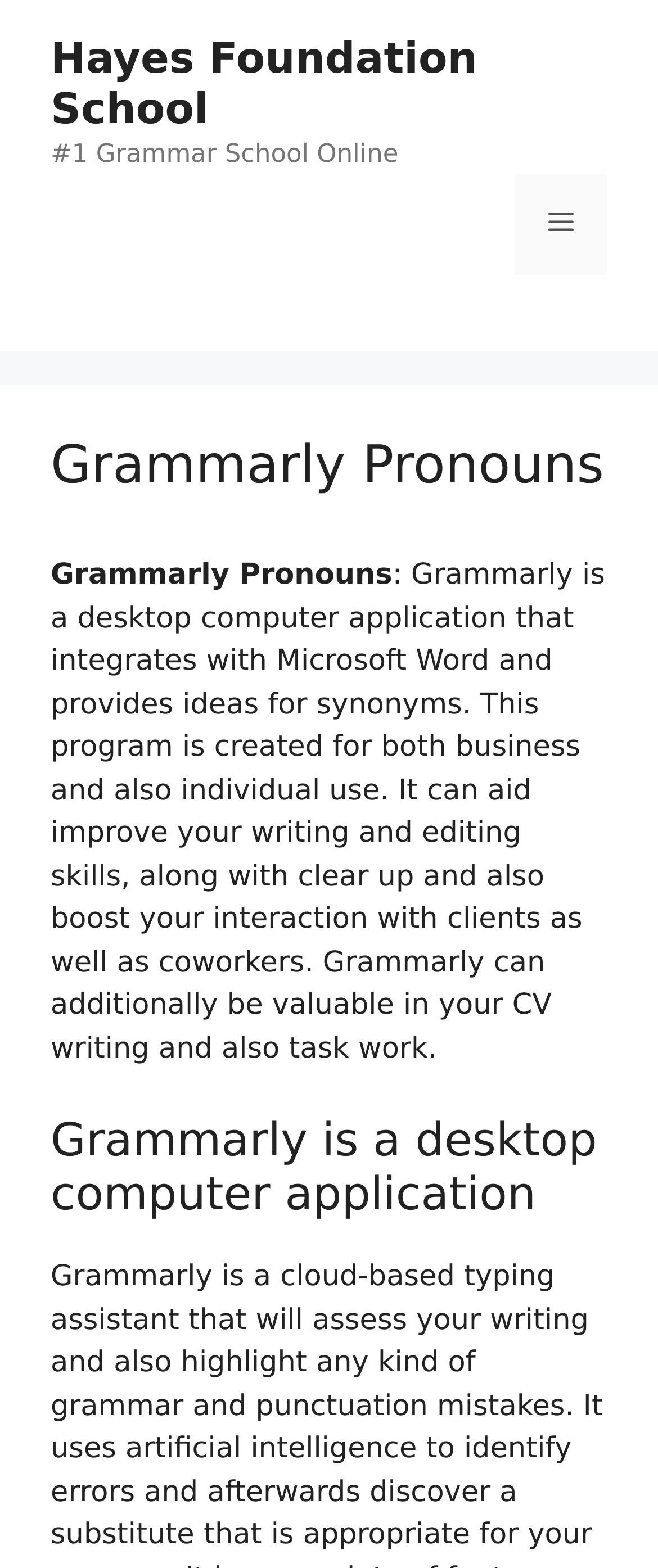What is the purpose of Grammarly?
Using the image, elaborate on the answer with as much detail as possible.

Based on the webpage content, Grammarly is a desktop computer application that integrates with Microsoft Word and provides ideas for synonyms. It can aid improve your writing and editing skills, along with clear up and also boost your interaction with clients as well as coworkers.